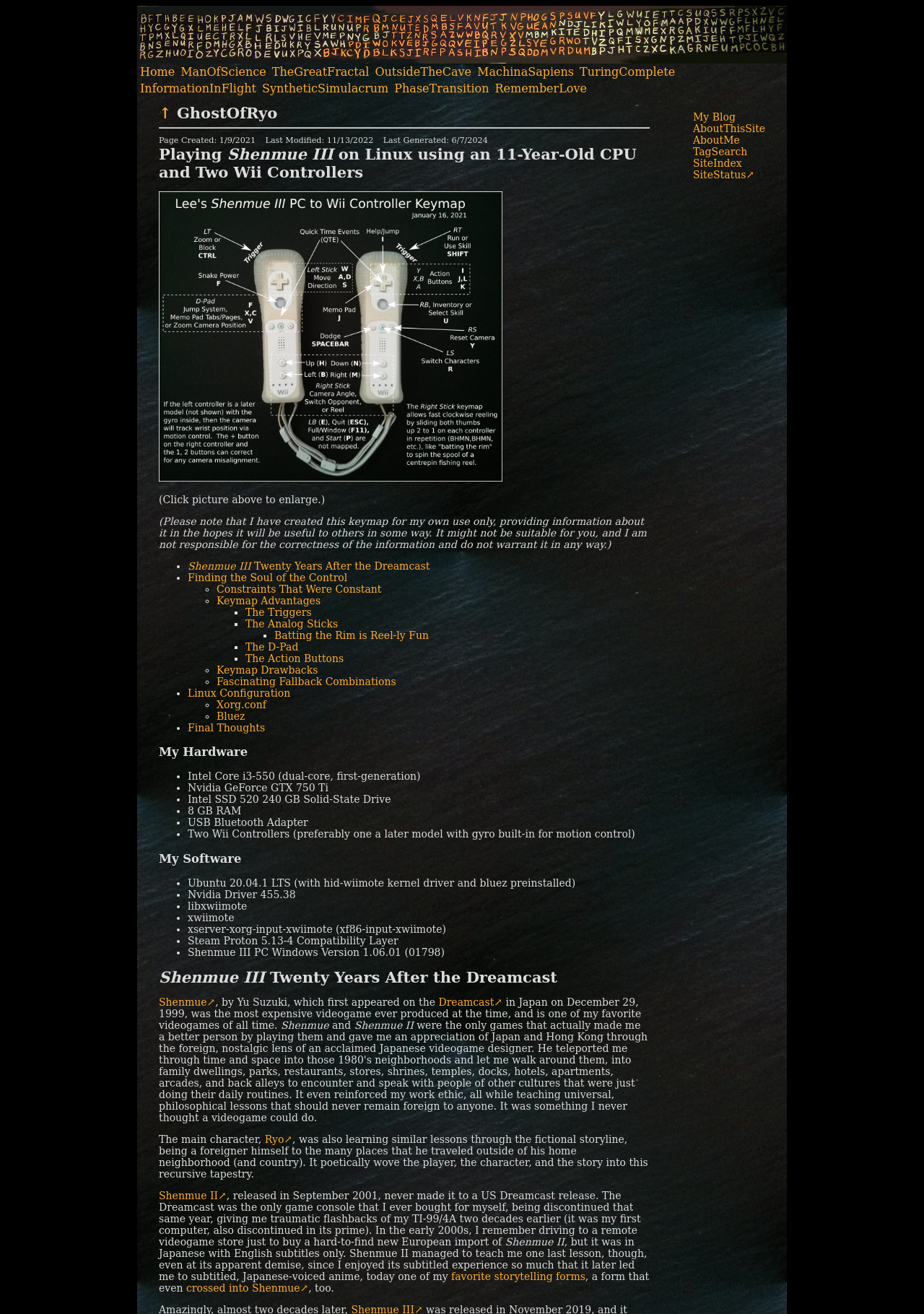What game is being played on Linux?
Answer the question with detailed information derived from the image.

The webpage is about playing Shenmue III on Linux using an 11-year-old CPU and two Wii controllers, as indicated by the heading 'Playing Shenmue III on Linux using an 11-Year-Old CPU and Two Wii Controllers'.